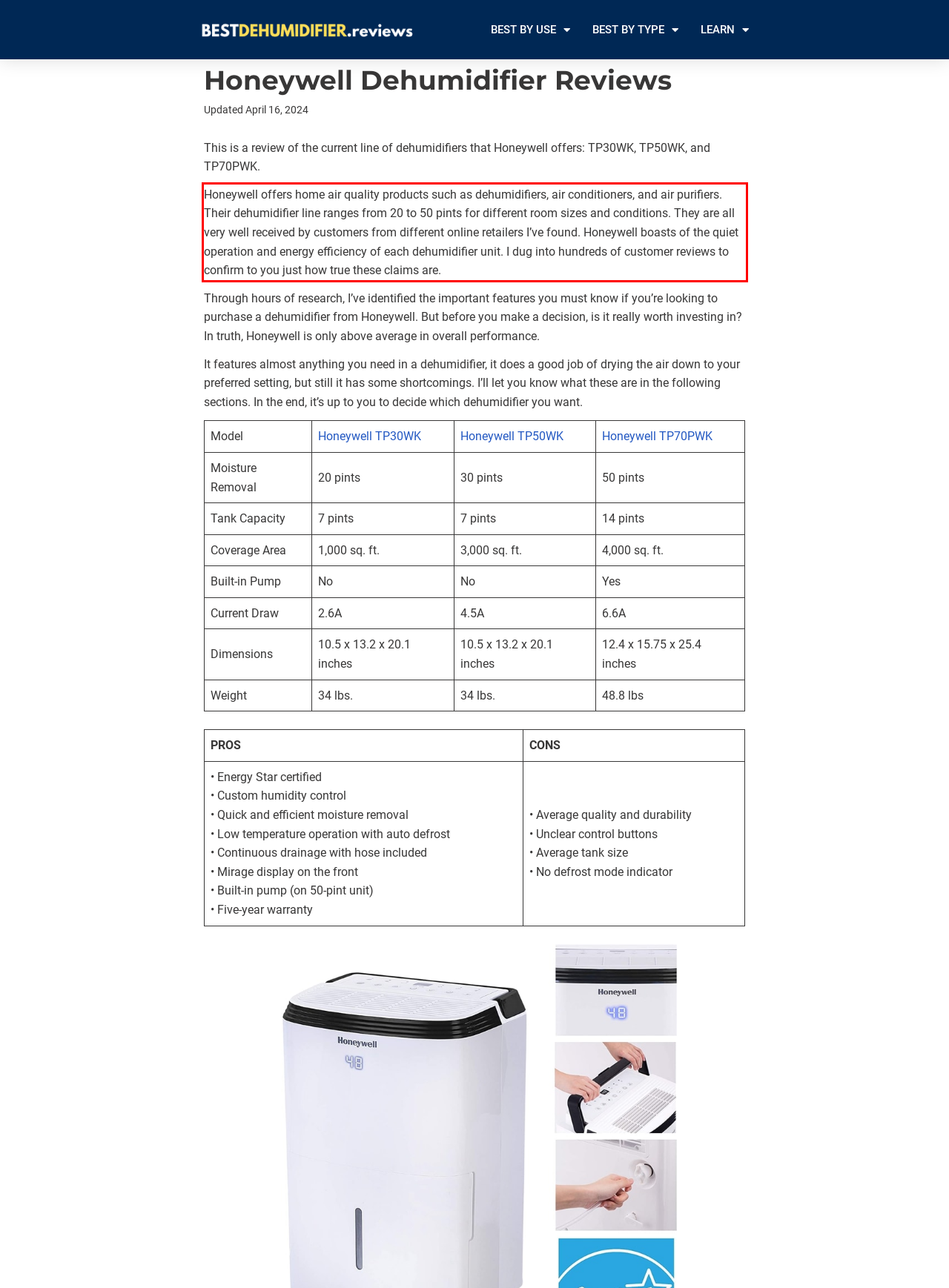You are given a screenshot with a red rectangle. Identify and extract the text within this red bounding box using OCR.

Honeywell offers home air quality products such as dehumidifiers, air conditioners, and air purifiers. Their dehumidifier line ranges from 20 to 50 pints for different room sizes and conditions. They are all very well received by customers from different online retailers I’ve found. Honeywell boasts of the quiet operation and energy efficiency of each dehumidifier unit. I dug into hundreds of customer reviews to confirm to you just how true these claims are.